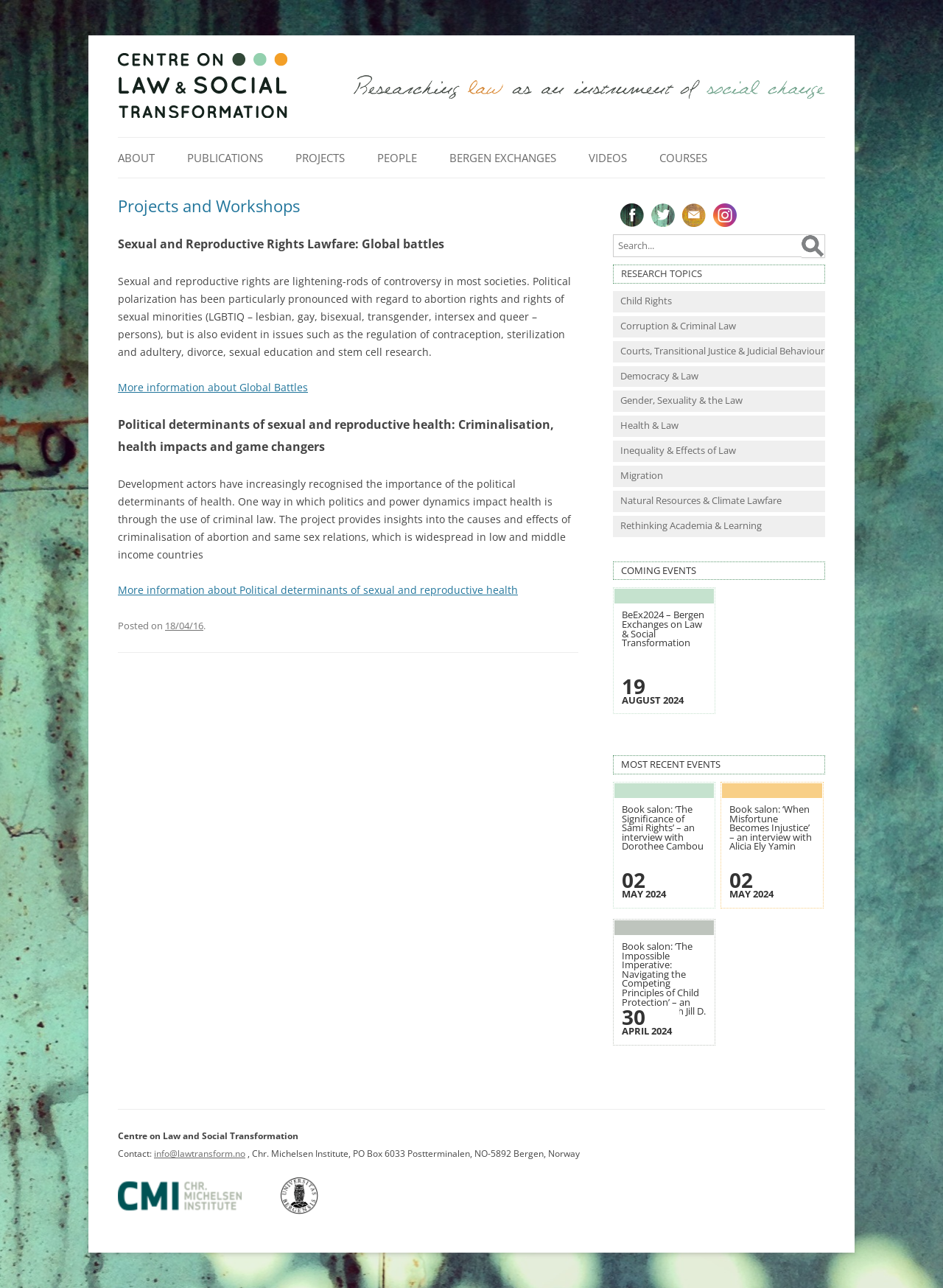Please analyze the image and give a detailed answer to the question:
What is the name of the centre mentioned on the webpage?

The webpage's title and the link 'Centre on Law and Social Transformation' suggest that this is the name of the centre being referred to.